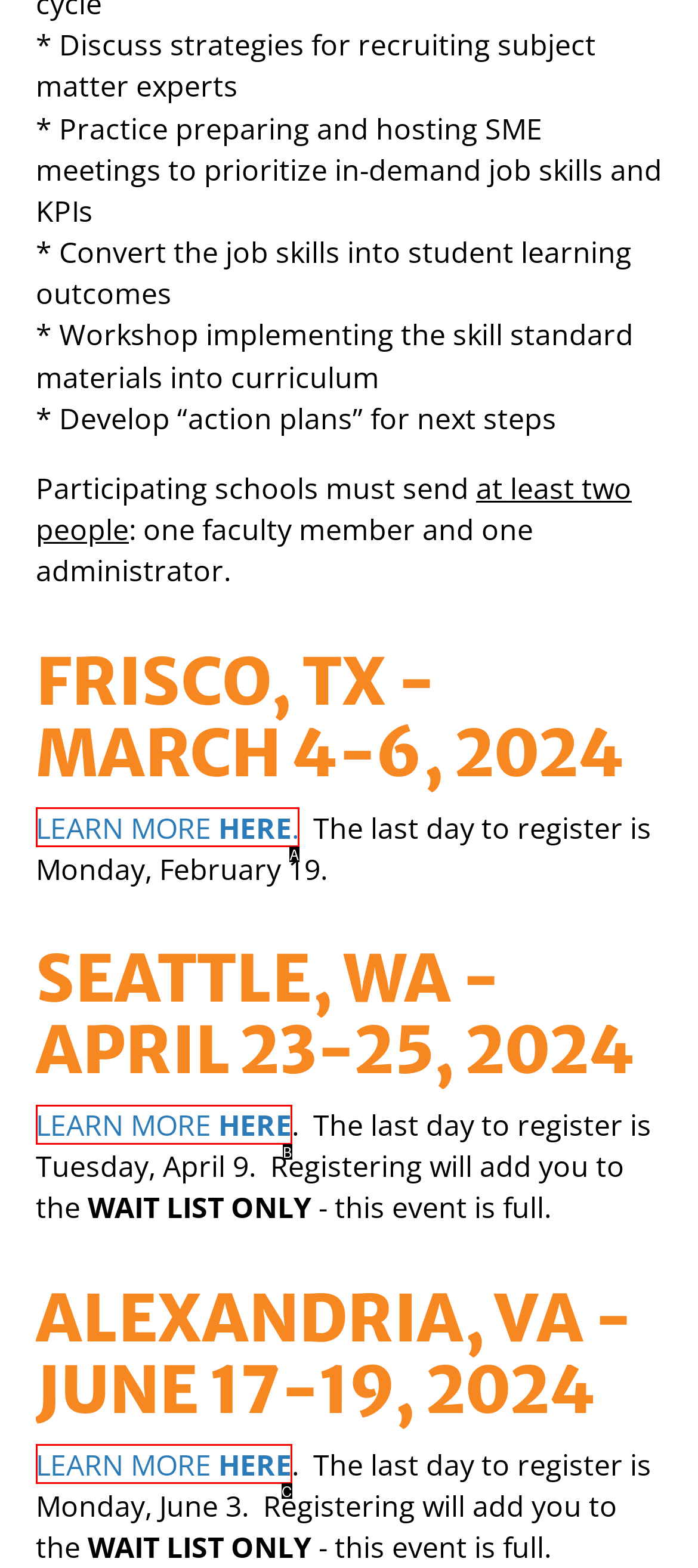Identify the matching UI element based on the description: LEARN MORE HERE.
Reply with the letter from the available choices.

A